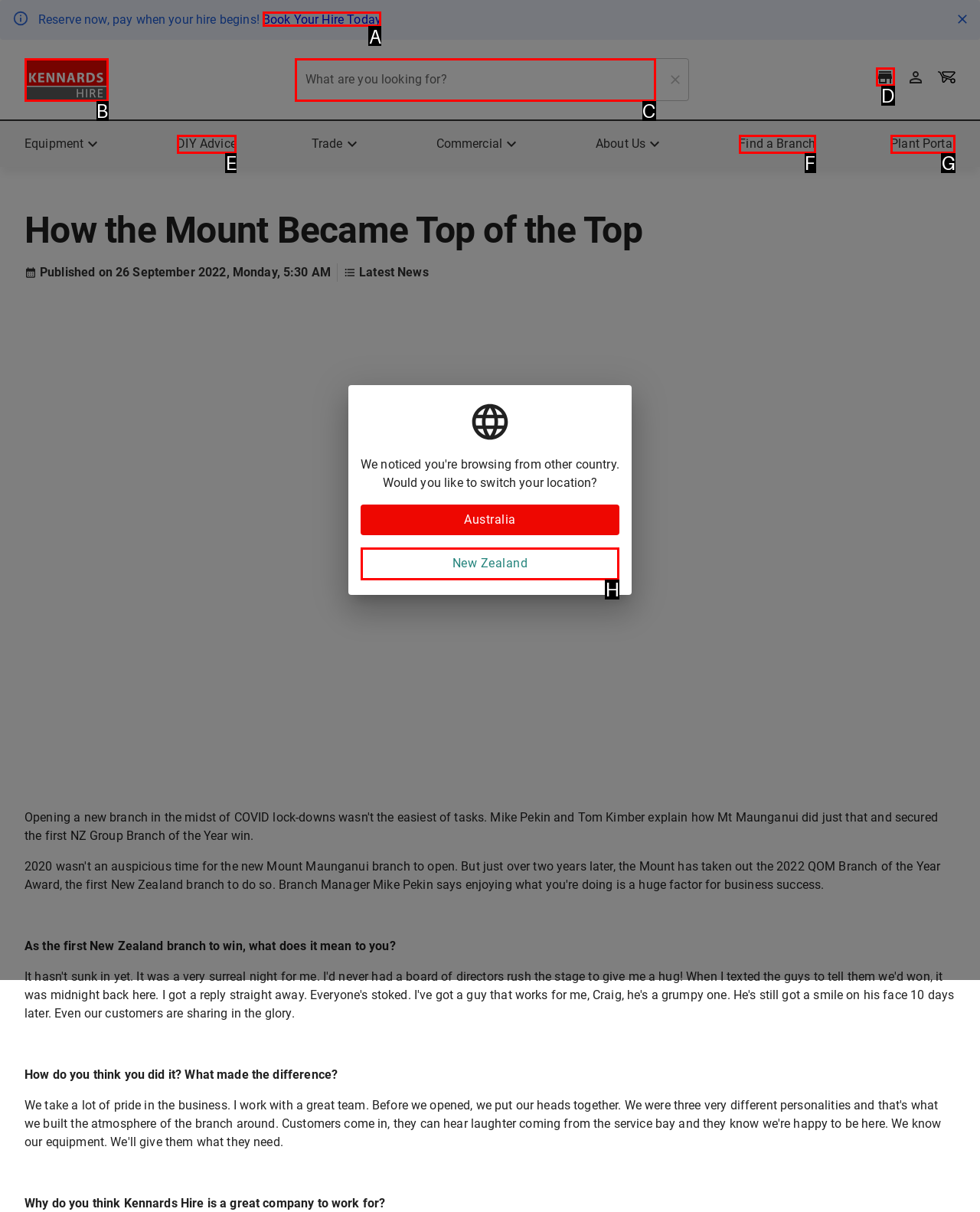Which UI element's letter should be clicked to achieve the task: Search for something
Provide the letter of the correct choice directly.

None